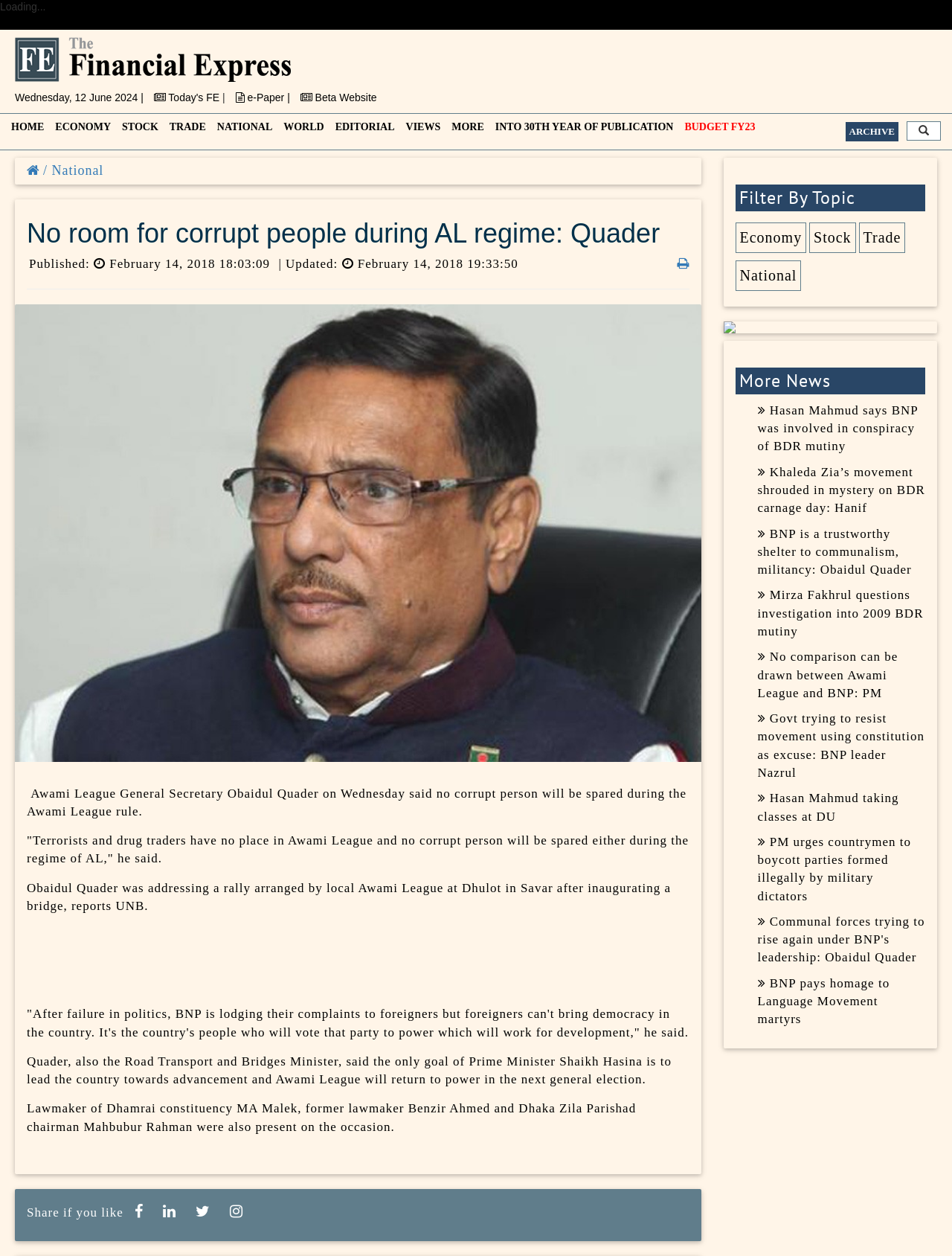Provide the text content of the webpage's main heading.

No room for corrupt people during AL regime: Quader